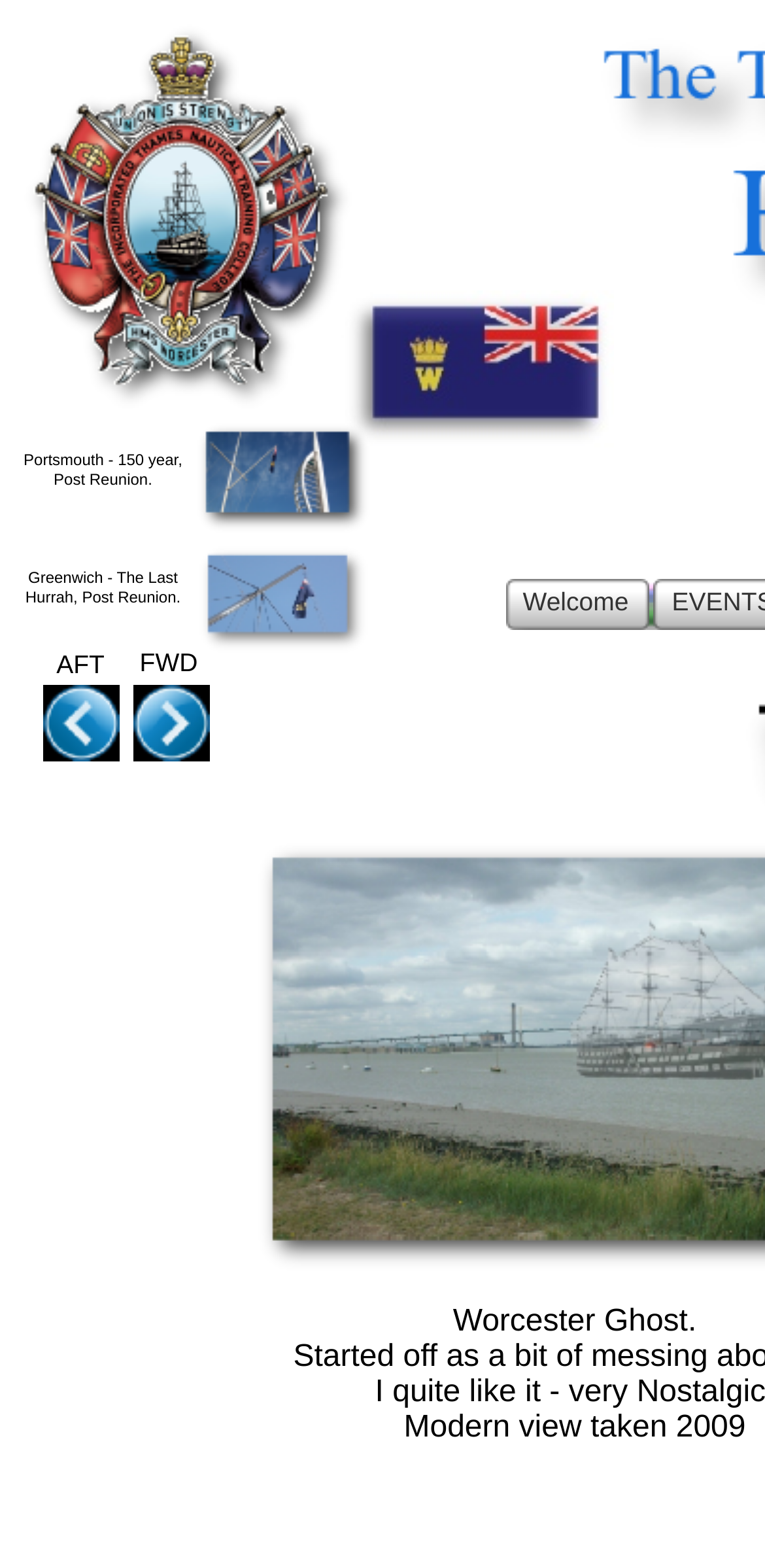Using the description: "Telemedicine", identify the bounding box of the corresponding UI element in the screenshot.

None